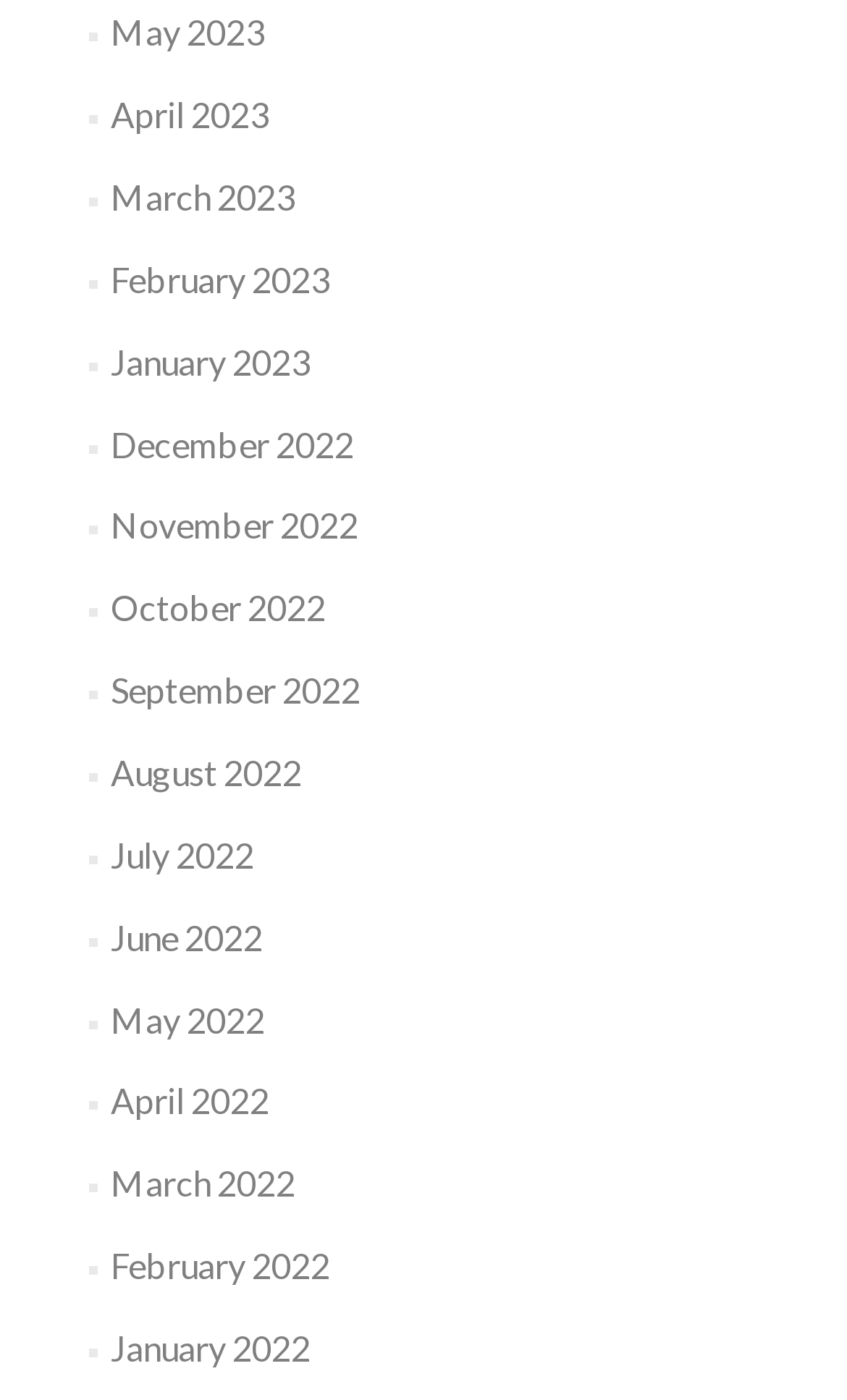Are the links aligned vertically?
Carefully analyze the image and provide a detailed answer to the question.

By examining the bounding box coordinates of each link, I can see that the y1 and y2 values are increasing sequentially, which suggests that the links are aligned vertically.